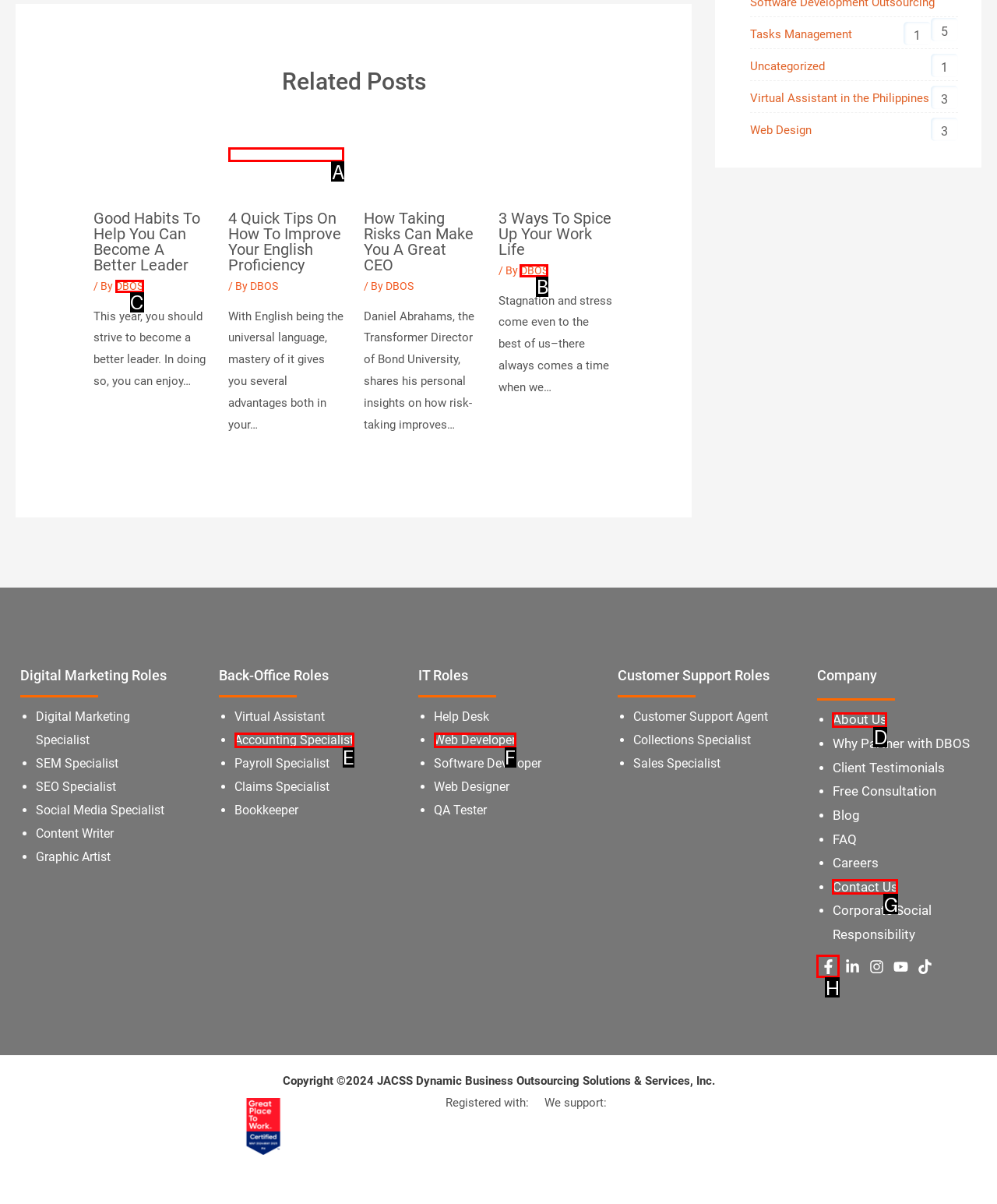Select the appropriate option that fits: Web Developer
Reply with the letter of the correct choice.

F